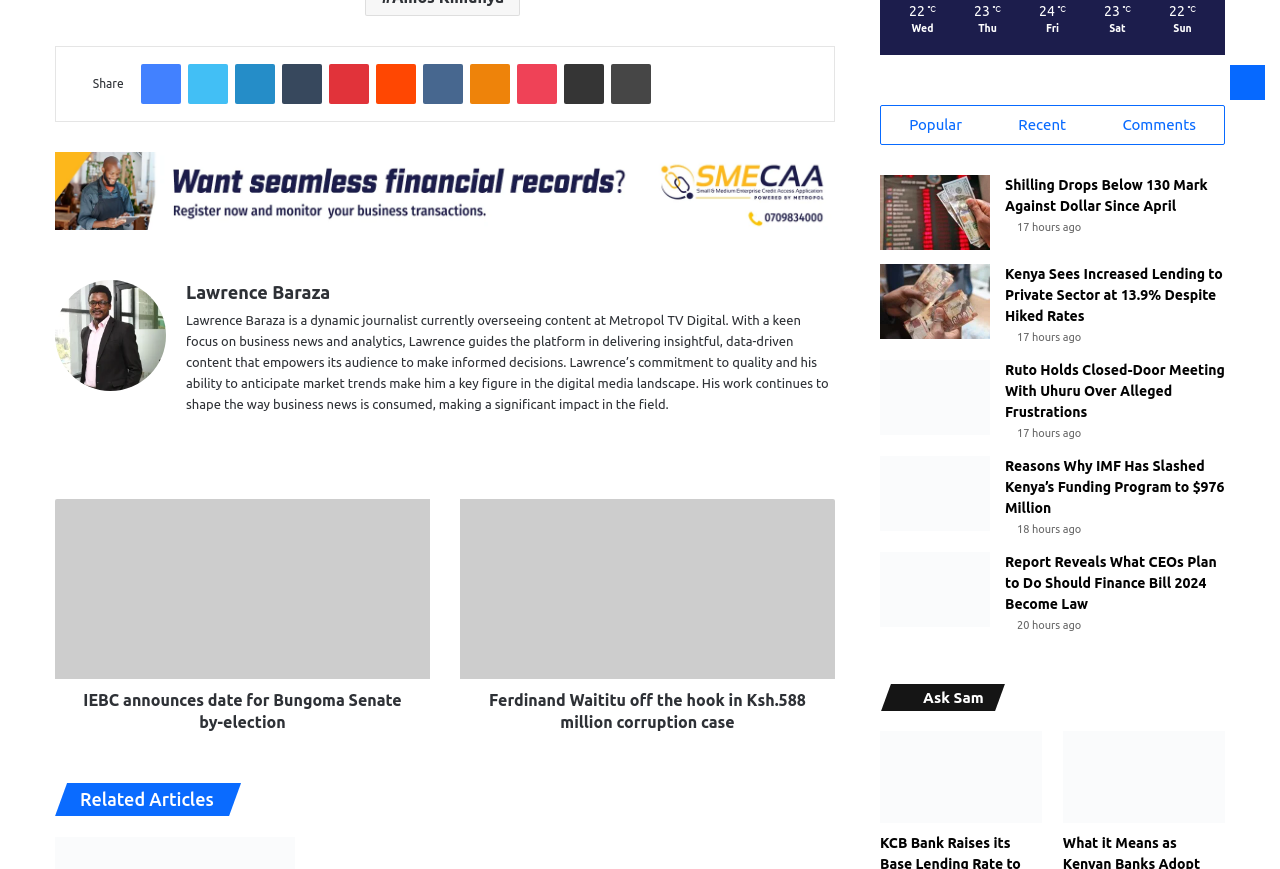What is the temperature unit used in the webpage?
Answer the question with a single word or phrase derived from the image.

℃